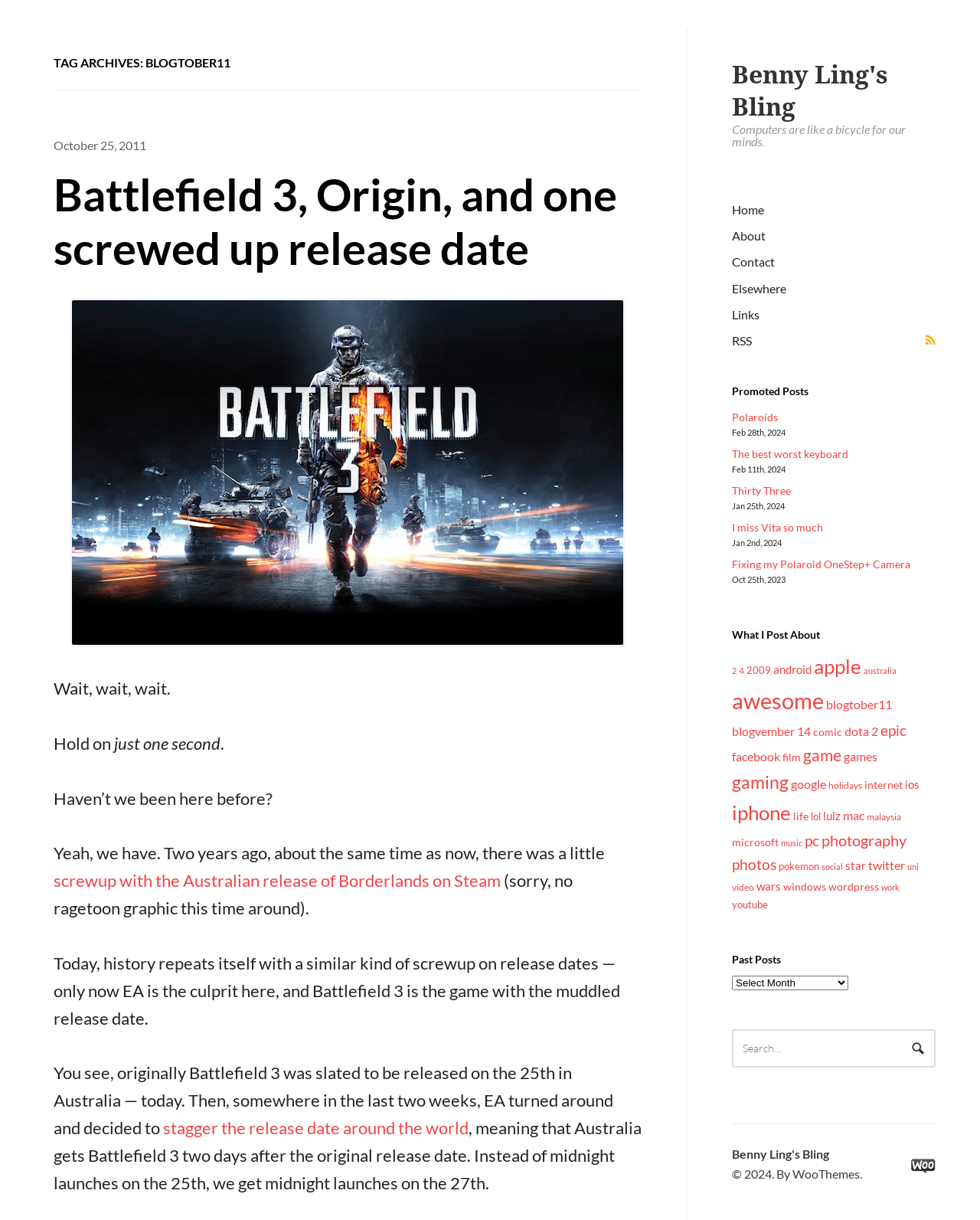Identify the bounding box coordinates of the area you need to click to perform the following instruction: "View the 'Polaroids' post".

[0.747, 0.336, 0.794, 0.347]